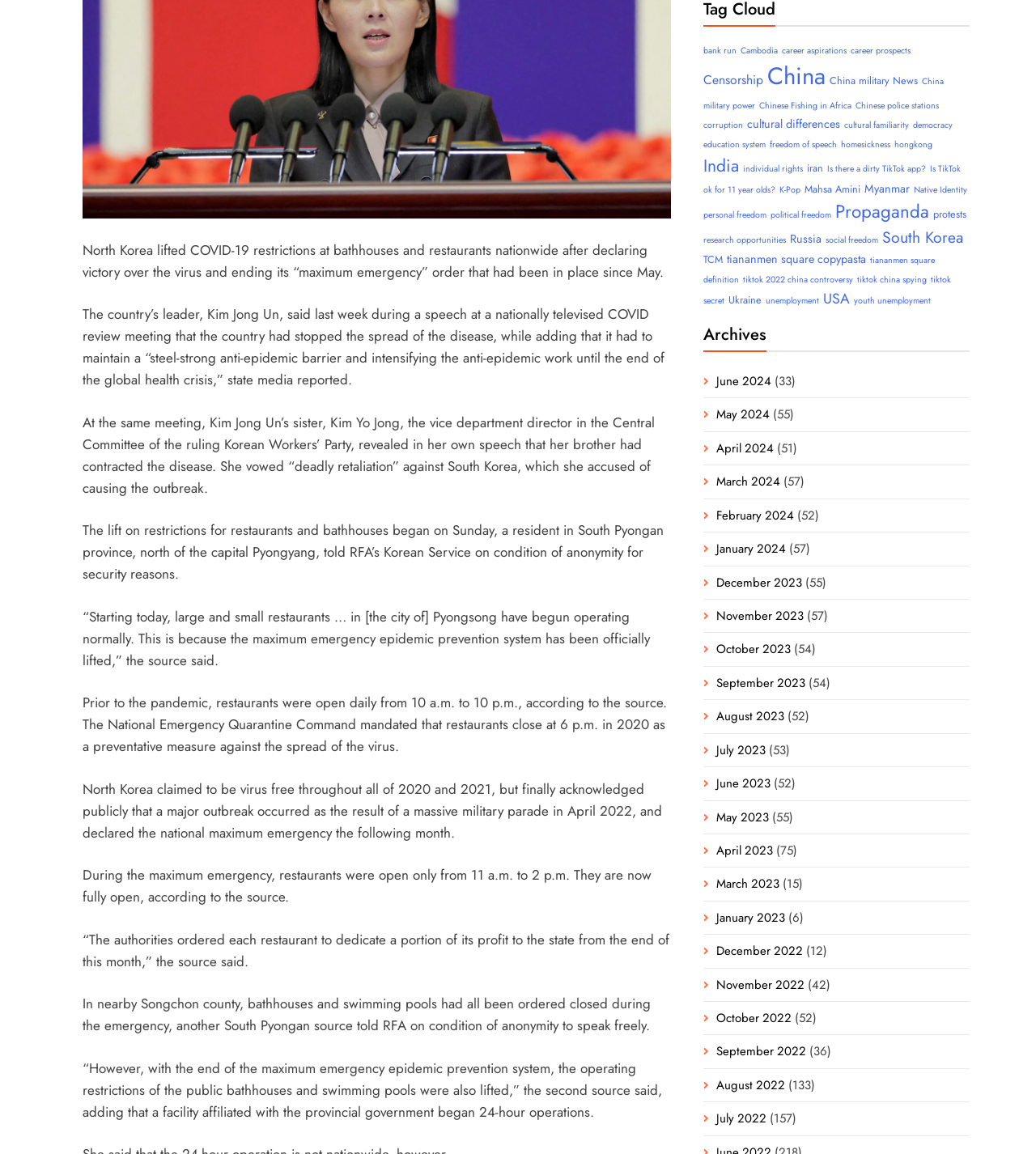Determine the bounding box coordinates for the HTML element mentioned in the following description: "Load More". The coordinates should be a list of four floats ranging from 0 to 1, represented as [left, top, right, bottom].

None